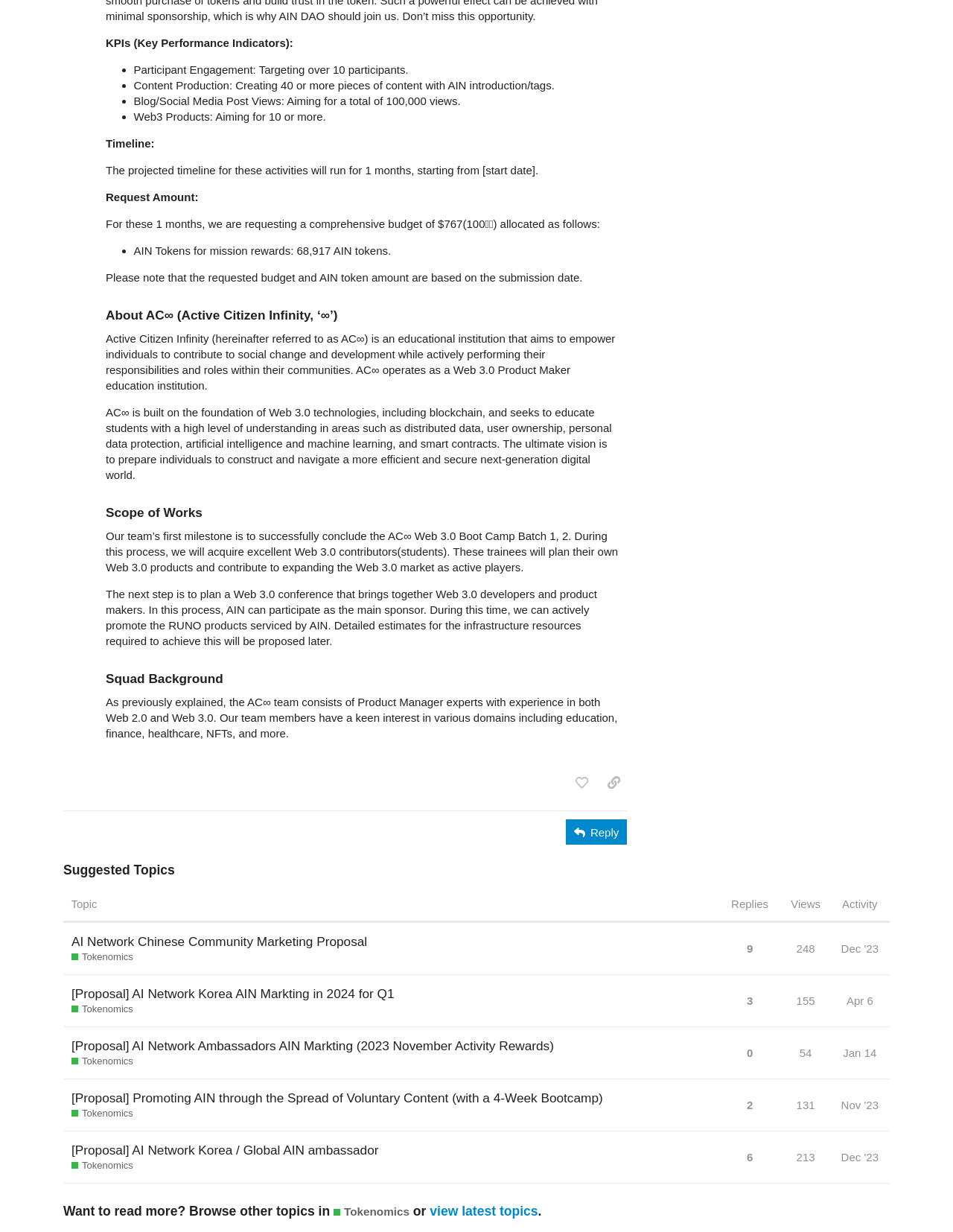Identify the bounding box coordinates of the region that should be clicked to execute the following instruction: "view topic 'AI Network Chinese Community Marketing Proposal Tokenomics'".

[0.067, 0.748, 0.758, 0.791]